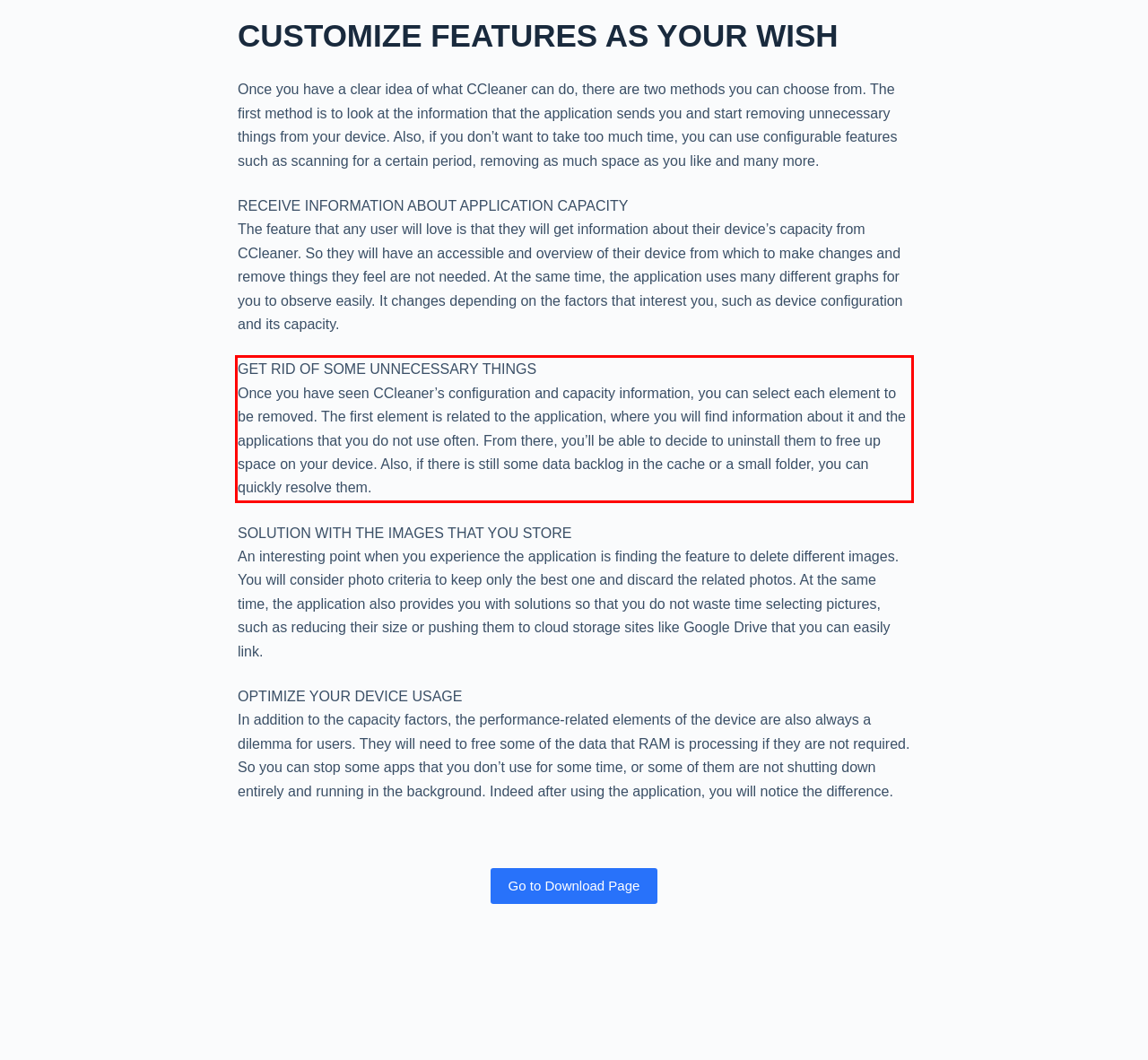Extract and provide the text found inside the red rectangle in the screenshot of the webpage.

GET RID OF SOME UNNECESSARY THINGS Once you have seen CCleaner’s configuration and capacity information, you can select each element to be removed. The first element is related to the application, where you will find information about it and the applications that you do not use often. From there, you’ll be able to decide to uninstall them to free up space on your device. Also, if there is still some data backlog in the cache or a small folder, you can quickly resolve them.